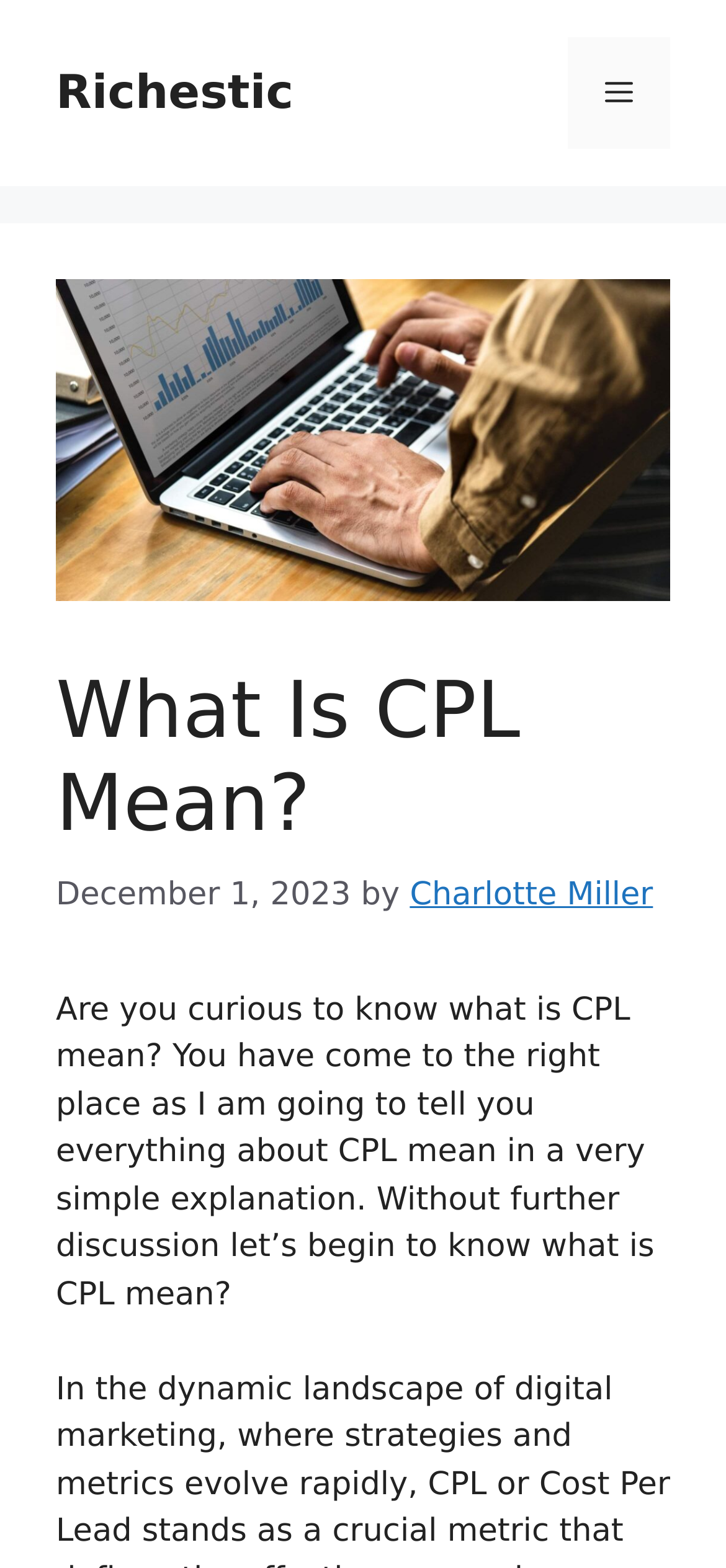What is the text of the first sentence in the article?
Answer the question with as much detail as you can, using the image as a reference.

The first sentence of the article can be found in the StaticText elements within the HeaderAsNonLandmark element. The sentence is broken up into multiple elements, but when combined, it reads 'Are you curious to know what is CPL mean?'.